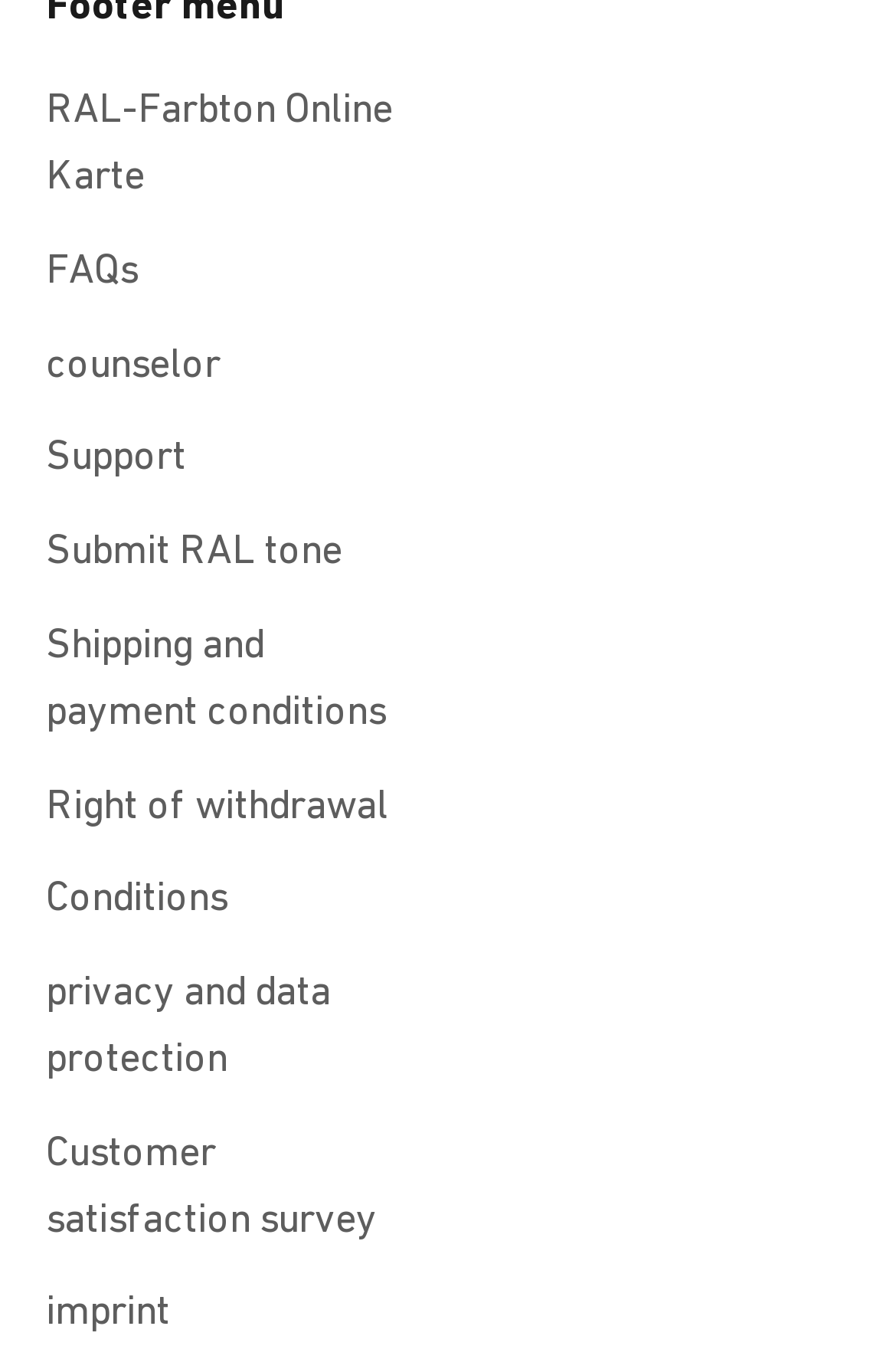Provide the bounding box coordinates of the area you need to click to execute the following instruction: "Check shipping and payment conditions".

[0.051, 0.446, 0.449, 0.542]